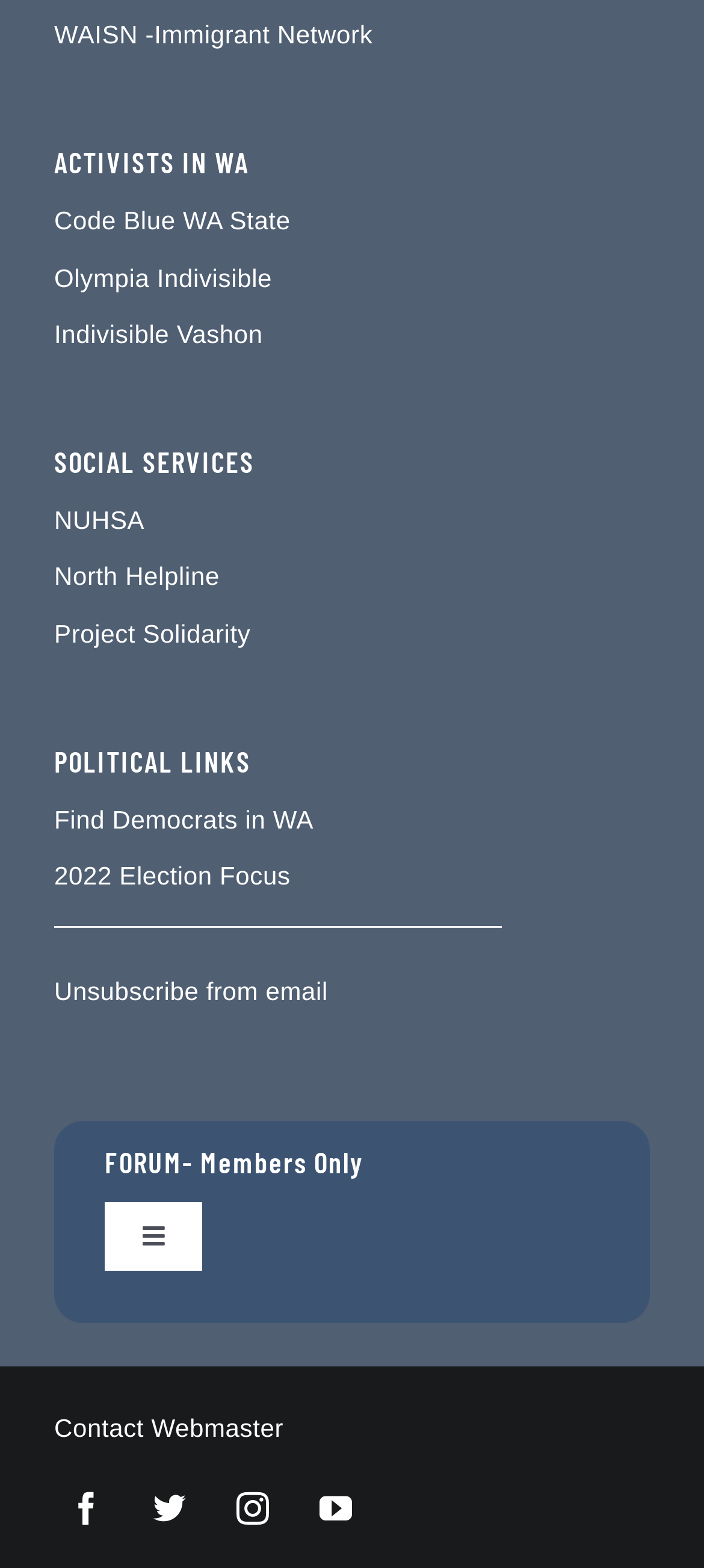Identify the bounding box coordinates for the element that needs to be clicked to fulfill this instruction: "Go to Code Blue WA State". Provide the coordinates in the format of four float numbers between 0 and 1: [left, top, right, bottom].

[0.077, 0.129, 0.923, 0.156]